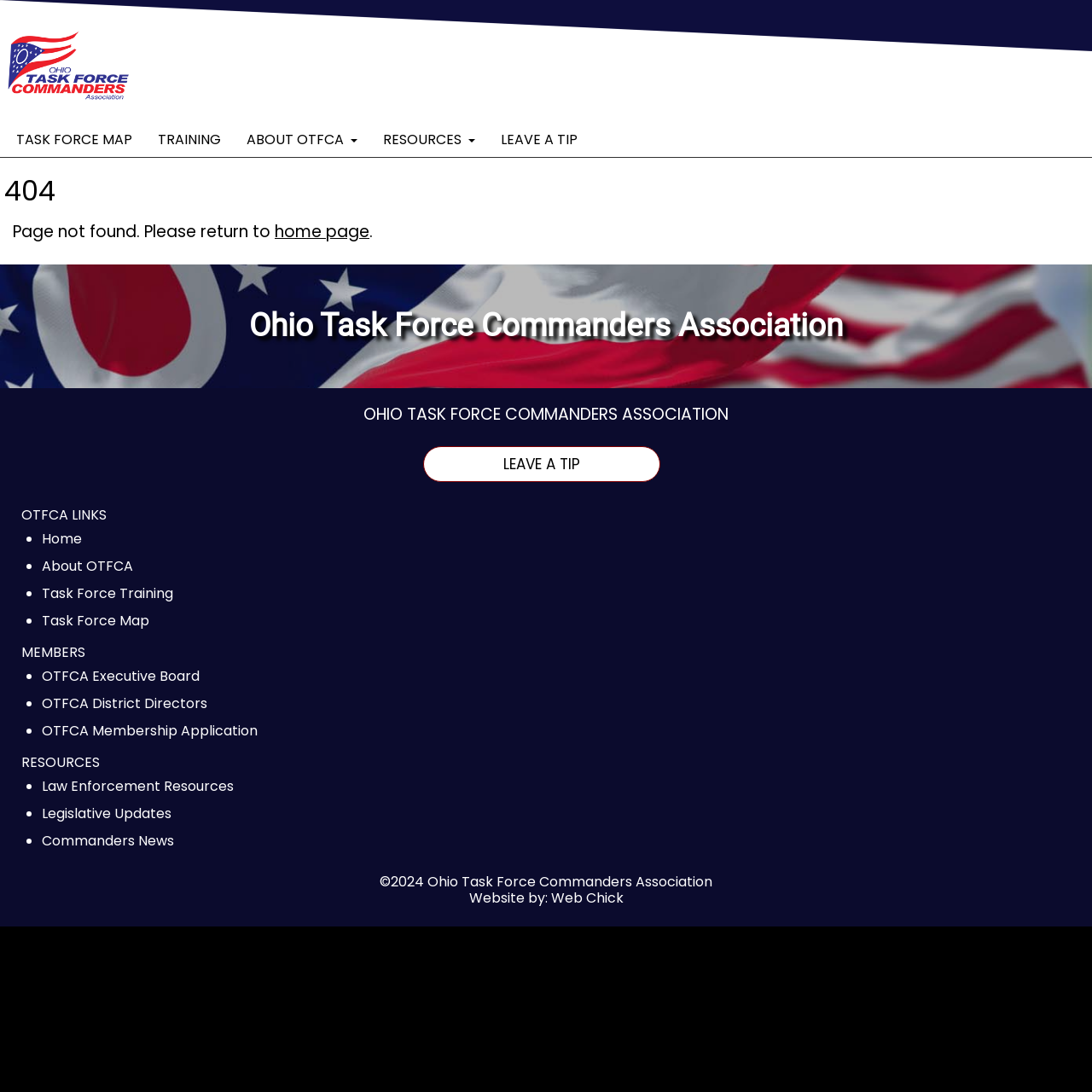Specify the bounding box coordinates for the region that must be clicked to perform the given instruction: "Click the LEAVE A TIP link".

[0.447, 0.112, 0.541, 0.143]